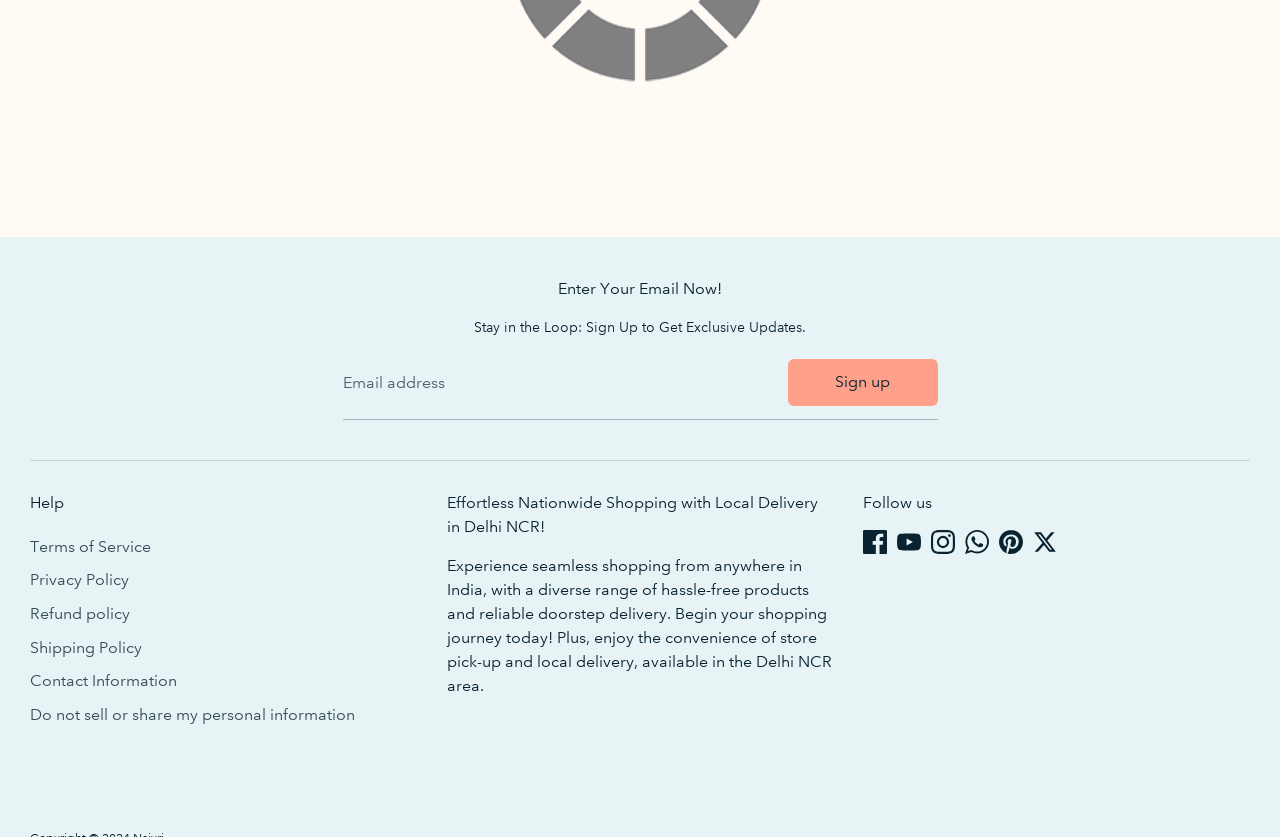Please answer the following question as detailed as possible based on the image: 
How many social media links are available?

The webpage contains links to Facebook, Youtube, Instagram, WhatsApp, Pinterest, and Twitter, which are all social media platforms, totaling 6 social media links.